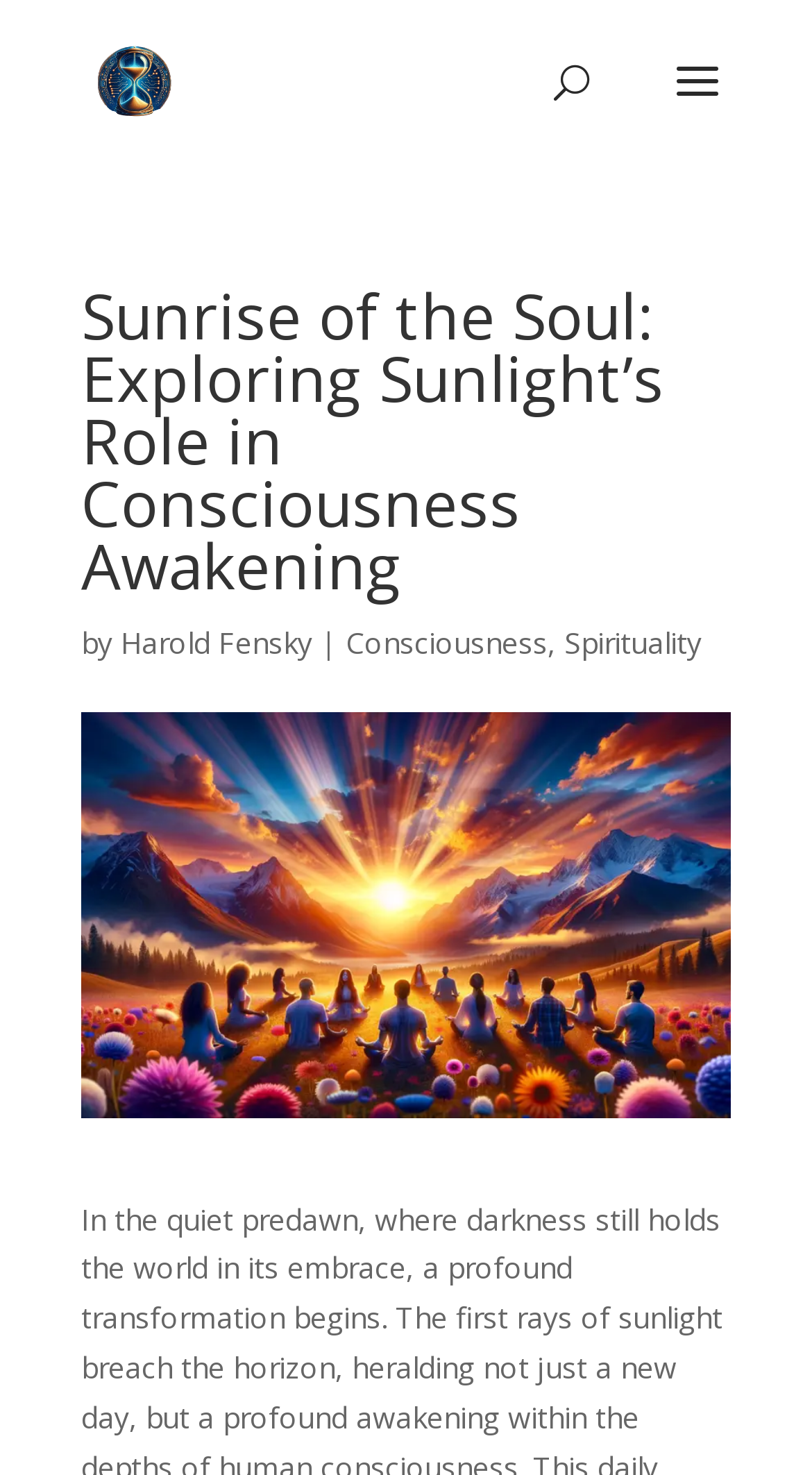Extract the heading text from the webpage.

Sunrise of the Soul: Exploring Sunlight’s Role in Consciousness Awakening